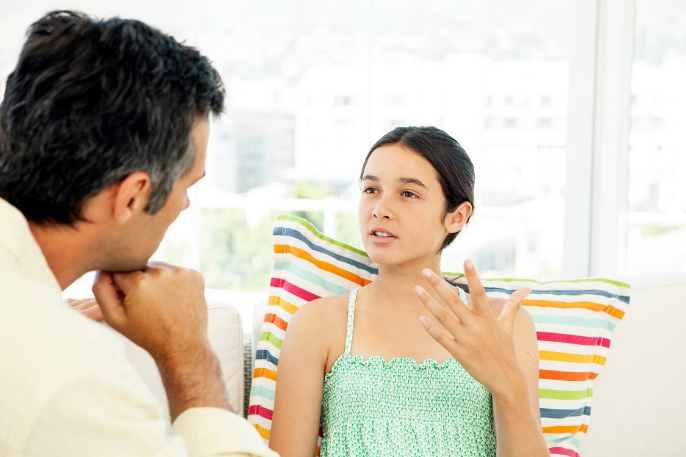Provide a comprehensive description of the image.

In a bright, airy room with large windows offering a view of urban life, a father and daughter engage in a heartfelt conversation. The daughter, appearing to be in her early teens, expresses herself animatedly, her hands gesturing as she speaks. She wears a sleeveless, mint-green top adorned with delicate details, while her long, dark hair is casually pulled back. Sitting across from her, the father listens intently, resting his chin on his hand, demonstrating his attentiveness and support. The colorful, striped cushions on the sofa add a cheerful touch to the scene, emphasizing the warmth of their interaction. This moment captures the essence of open communication between parents and adolescents, symbolizing the importance of discussing feelings and aspirations.